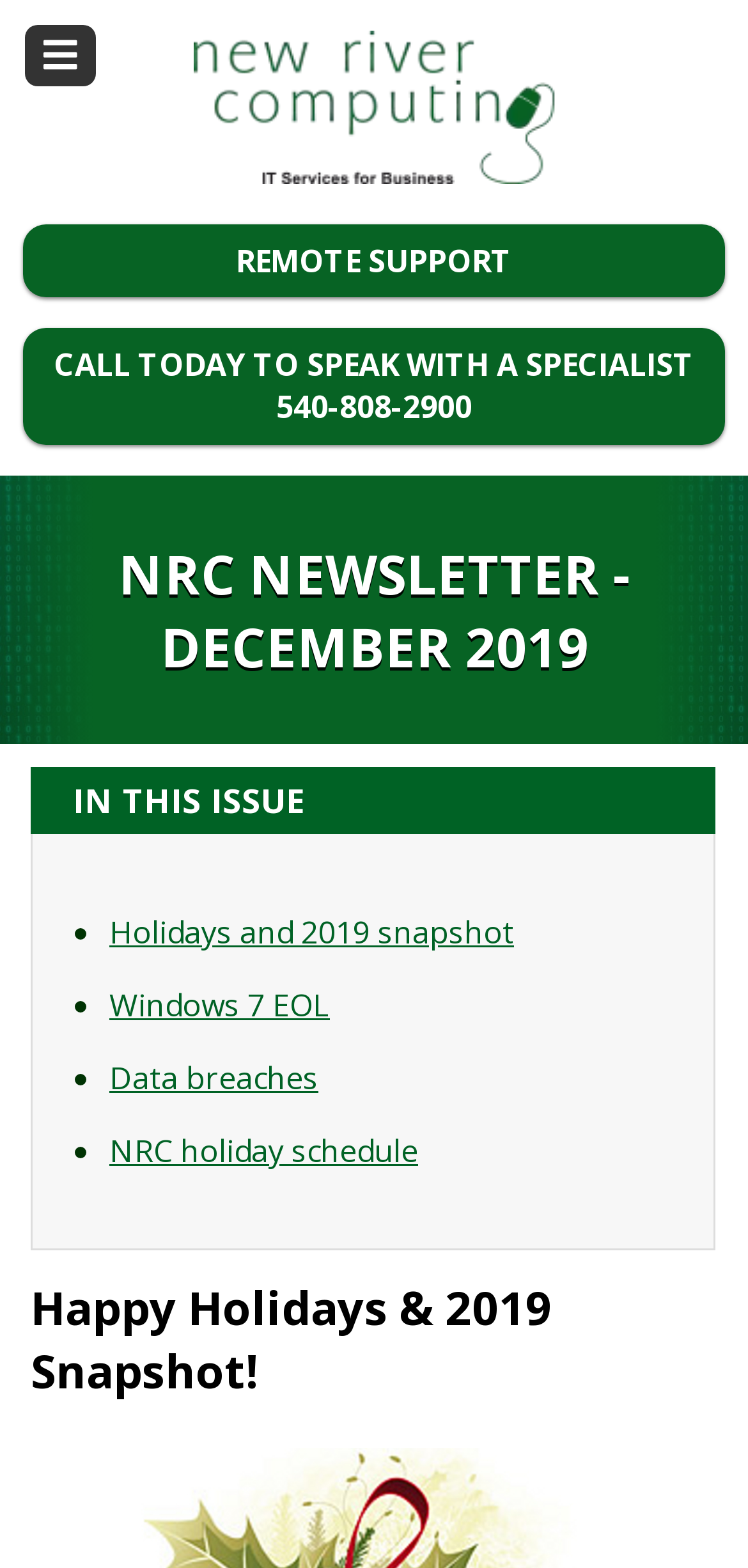Using the element description: "Holidays and 2019 snapshot", determine the bounding box coordinates. The coordinates should be in the format [left, top, right, bottom], with values between 0 and 1.

[0.146, 0.582, 0.687, 0.608]